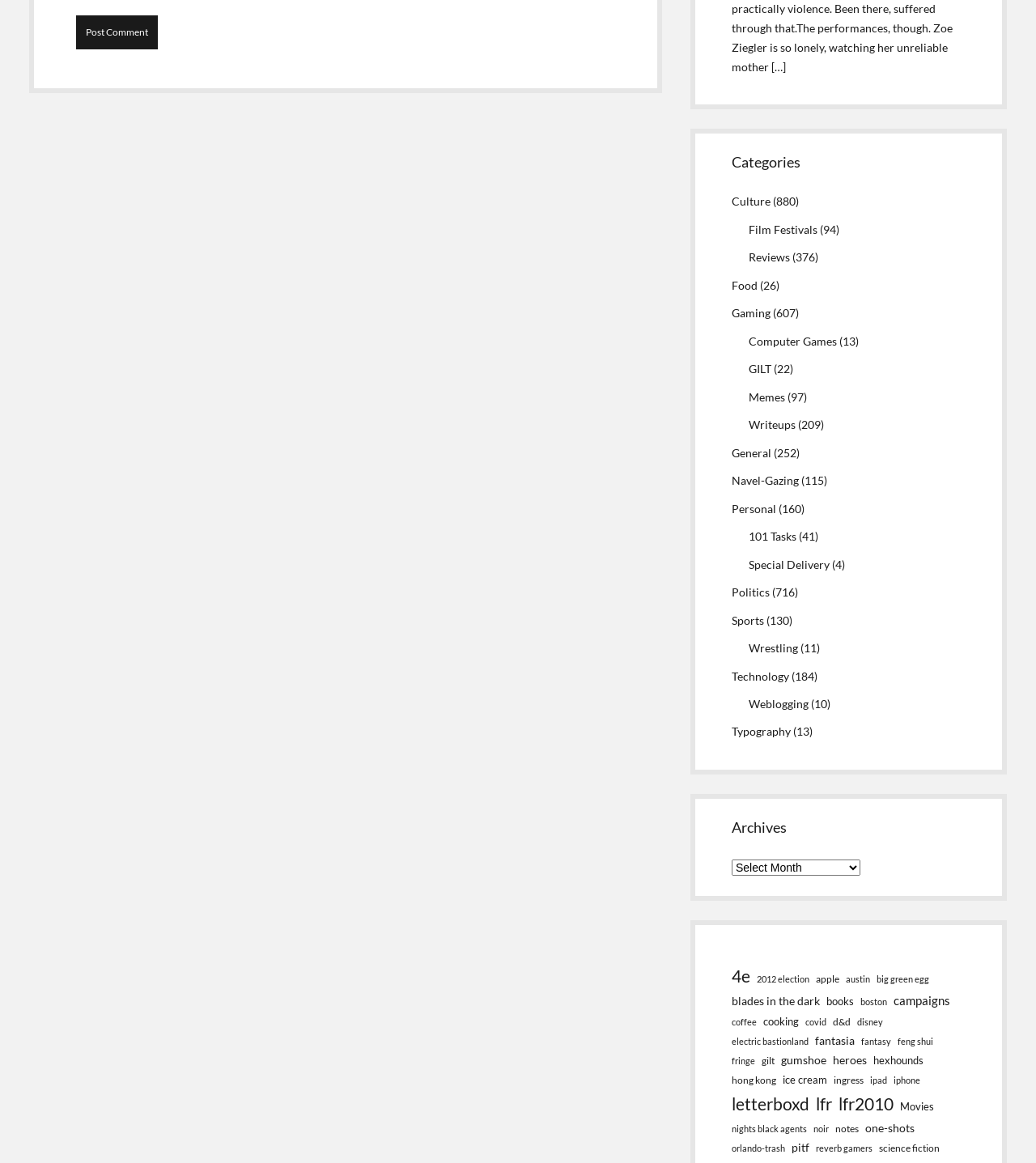Determine the bounding box coordinates of the element's region needed to click to follow the instruction: "View 'Archives'". Provide these coordinates as four float numbers between 0 and 1, formatted as [left, top, right, bottom].

[0.706, 0.704, 0.933, 0.72]